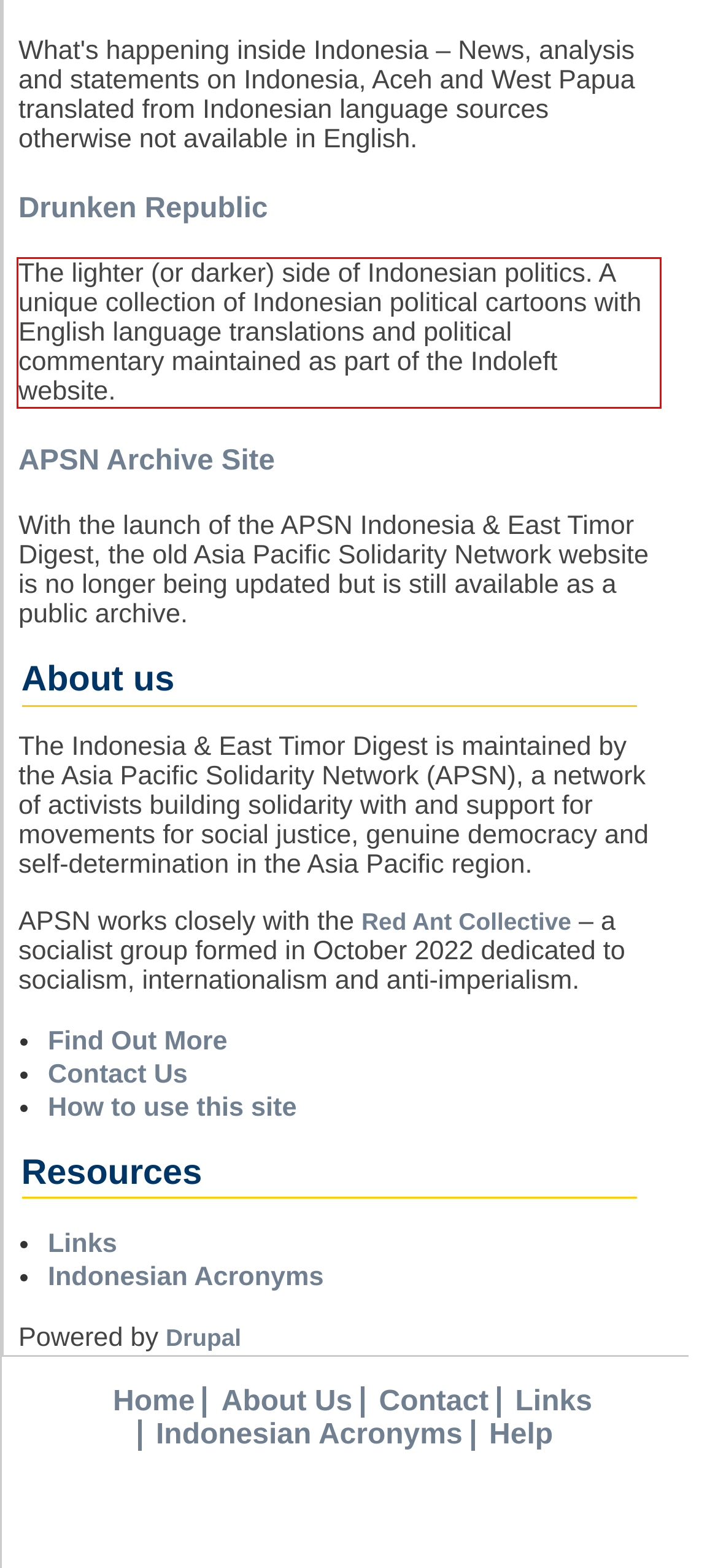Perform OCR on the text inside the red-bordered box in the provided screenshot and output the content.

The lighter (or darker) side of Indonesian politics. A unique collection of Indonesian political cartoons with English language translations and political commentary maintained as part of the Indoleft website.